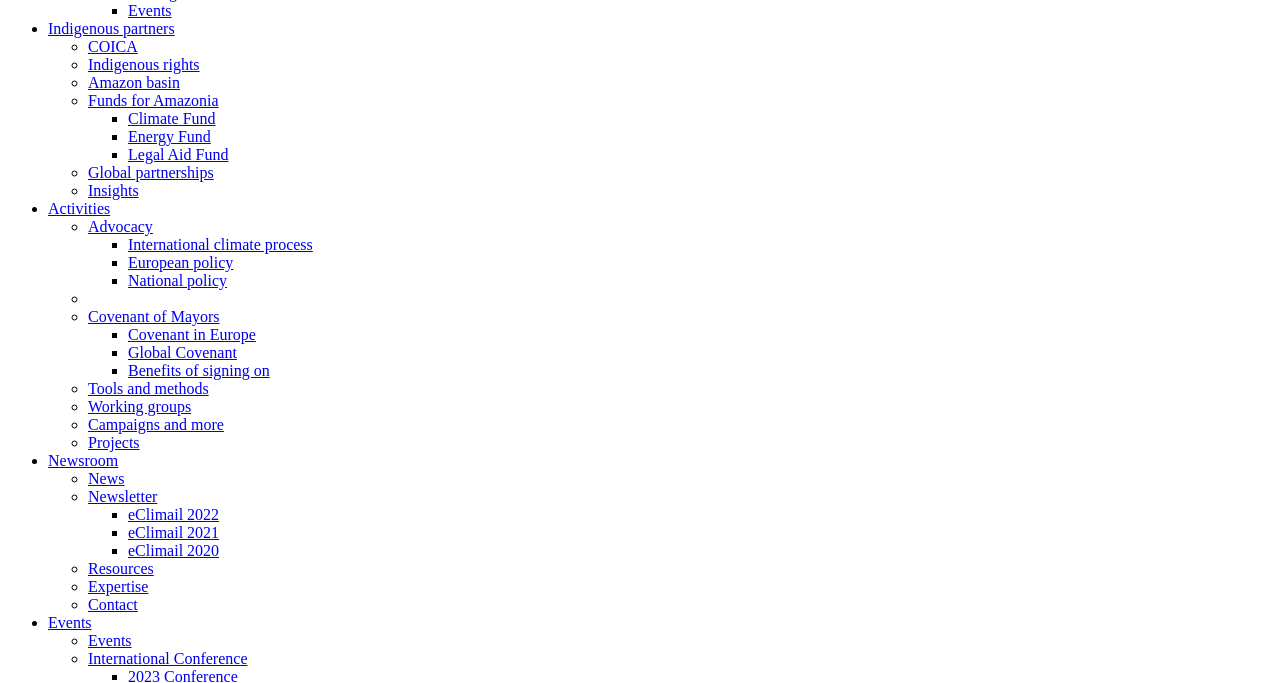Given the description "Funds for Amazonia", provide the bounding box coordinates of the corresponding UI element.

[0.069, 0.135, 0.171, 0.16]